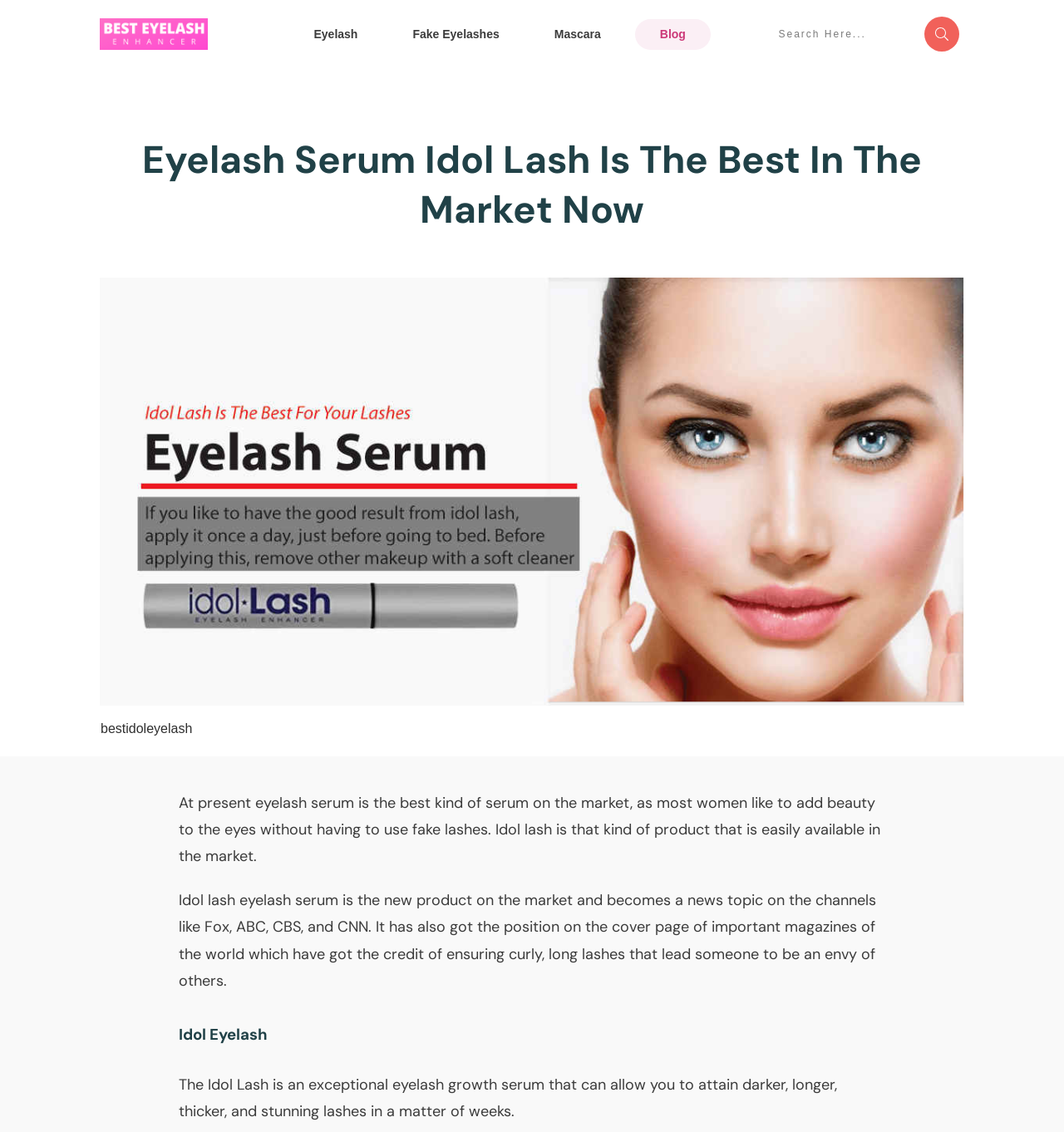Can you specify the bounding box coordinates of the area that needs to be clicked to fulfill the following instruction: "Click the Eyelash logo"?

[0.094, 0.016, 0.195, 0.044]